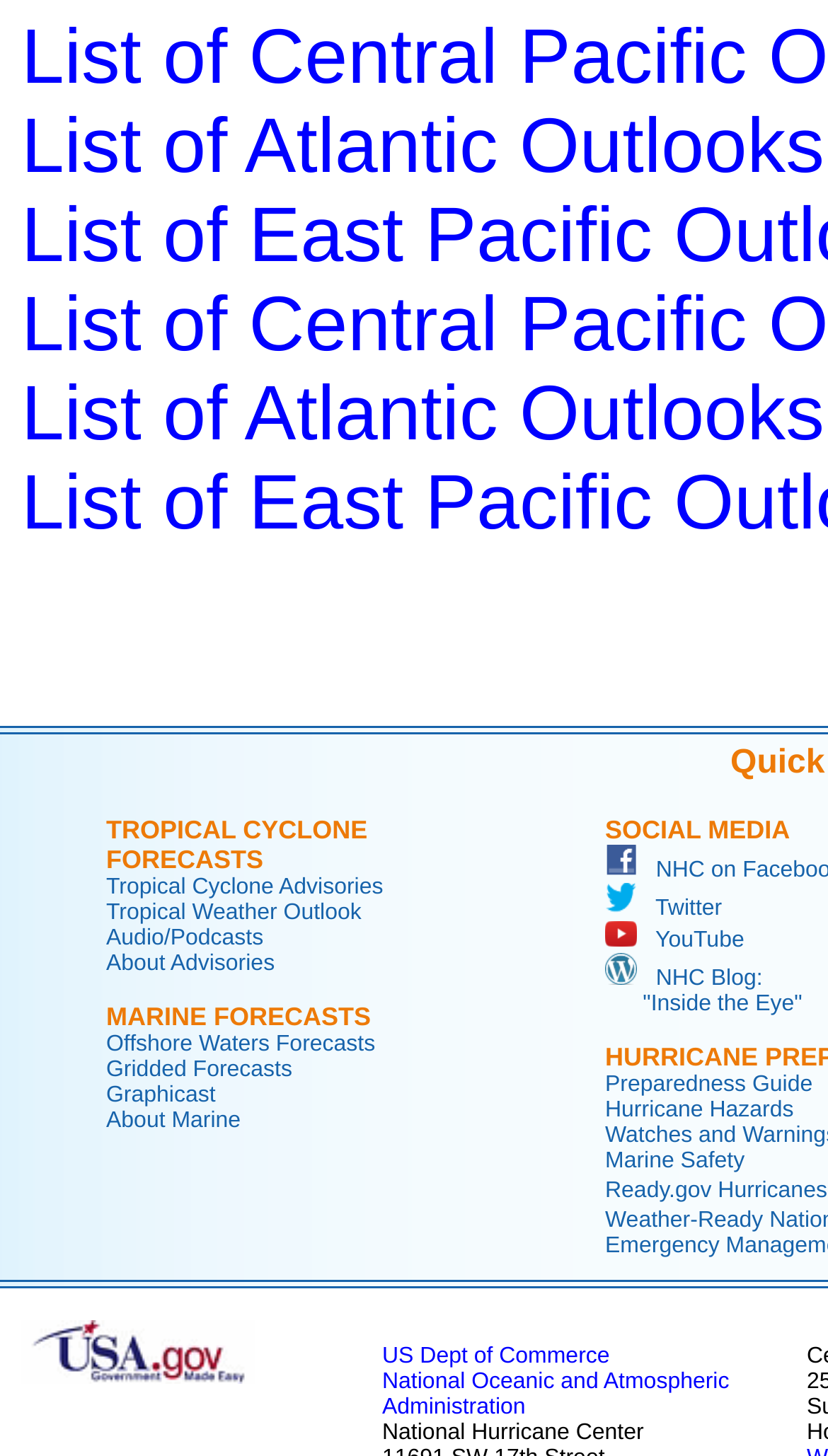What is the last link in the Tropical Cyclone section? Observe the screenshot and provide a one-word or short phrase answer.

About Advisories